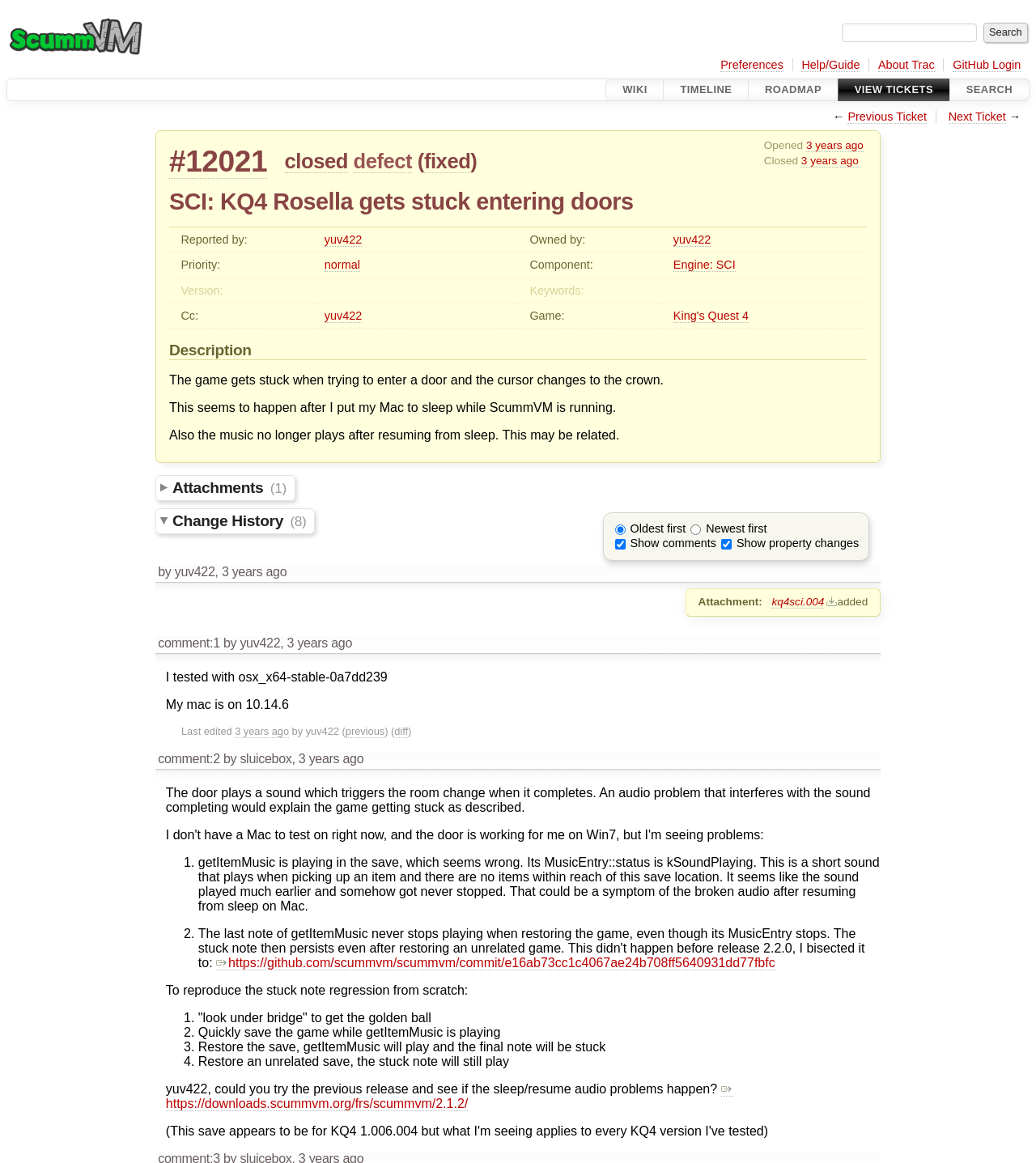Using details from the image, please answer the following question comprehensively:
How many attachments are there?

The number of attachments can be found in the heading 'Attachments (1)' which indicates that there is one attachment.